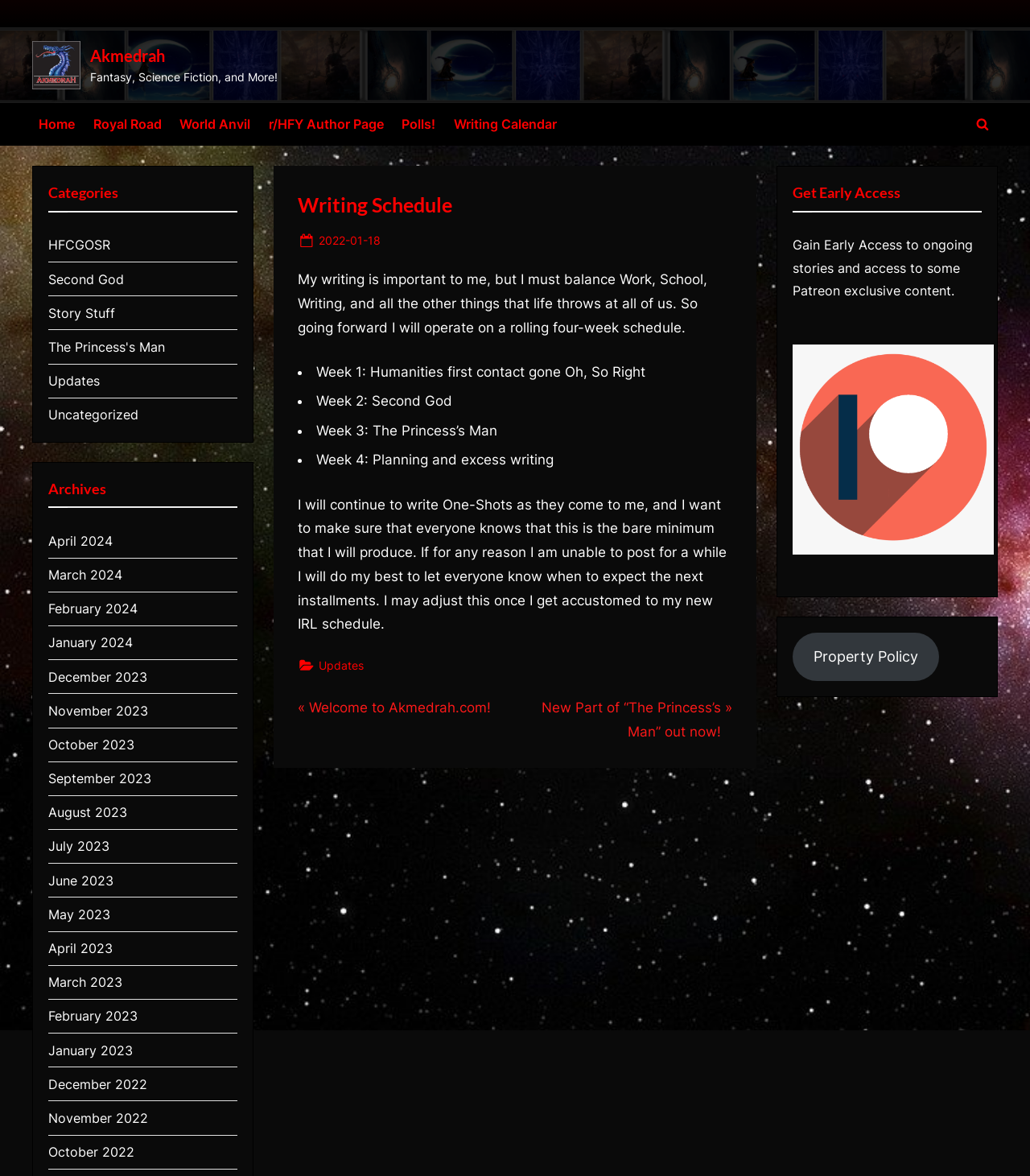Please identify the bounding box coordinates for the region that you need to click to follow this instruction: "Go to the 'Royal Road' page".

[0.084, 0.093, 0.163, 0.119]